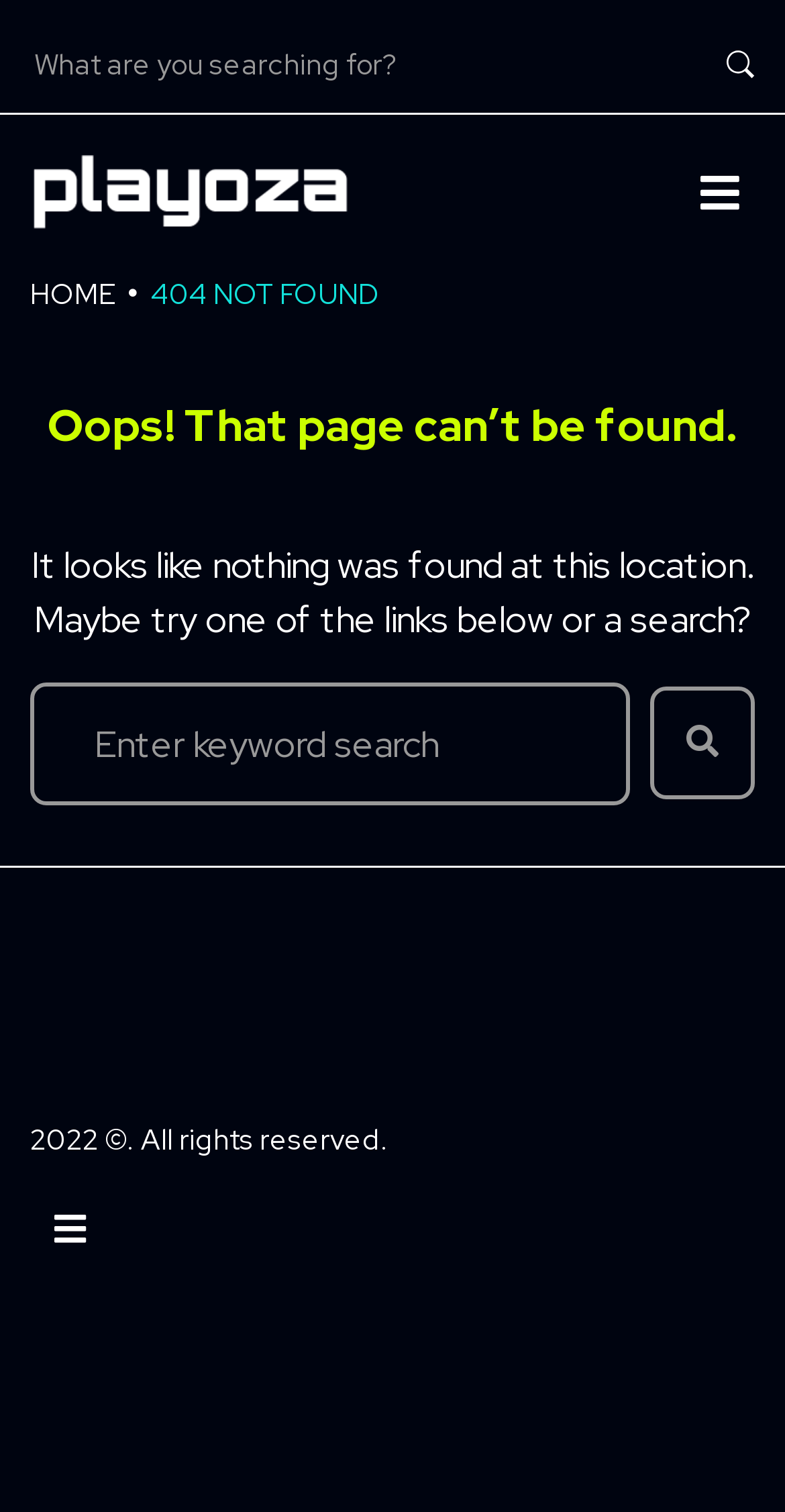How many search boxes are available on the page?
Answer the question with a detailed and thorough explanation.

There are two search boxes on the page, one at coordinates [0.038, 0.024, 0.926, 0.061] and another at coordinates [0.038, 0.451, 0.803, 0.532].